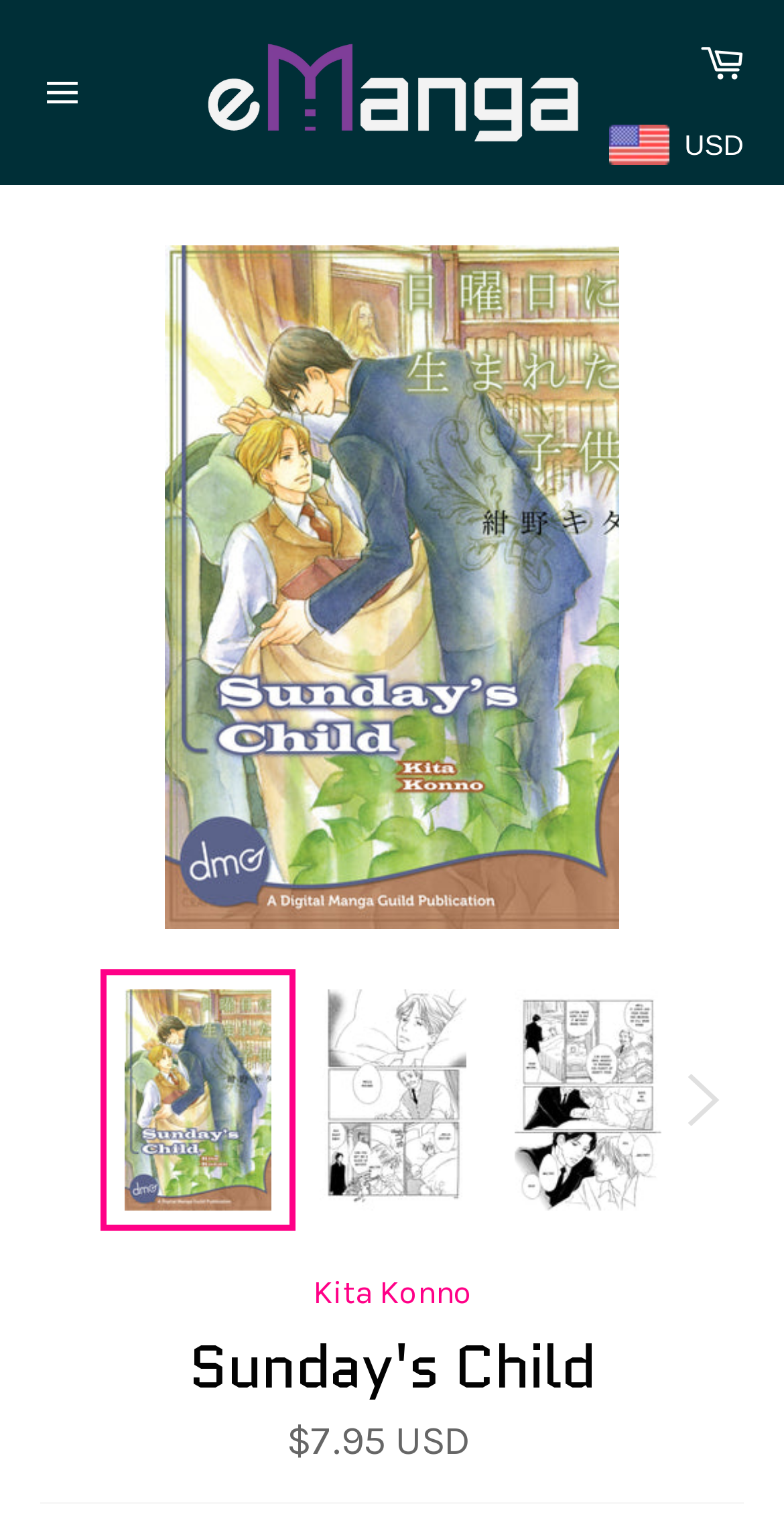Give the bounding box coordinates for the element described by: "Uncategorized".

None